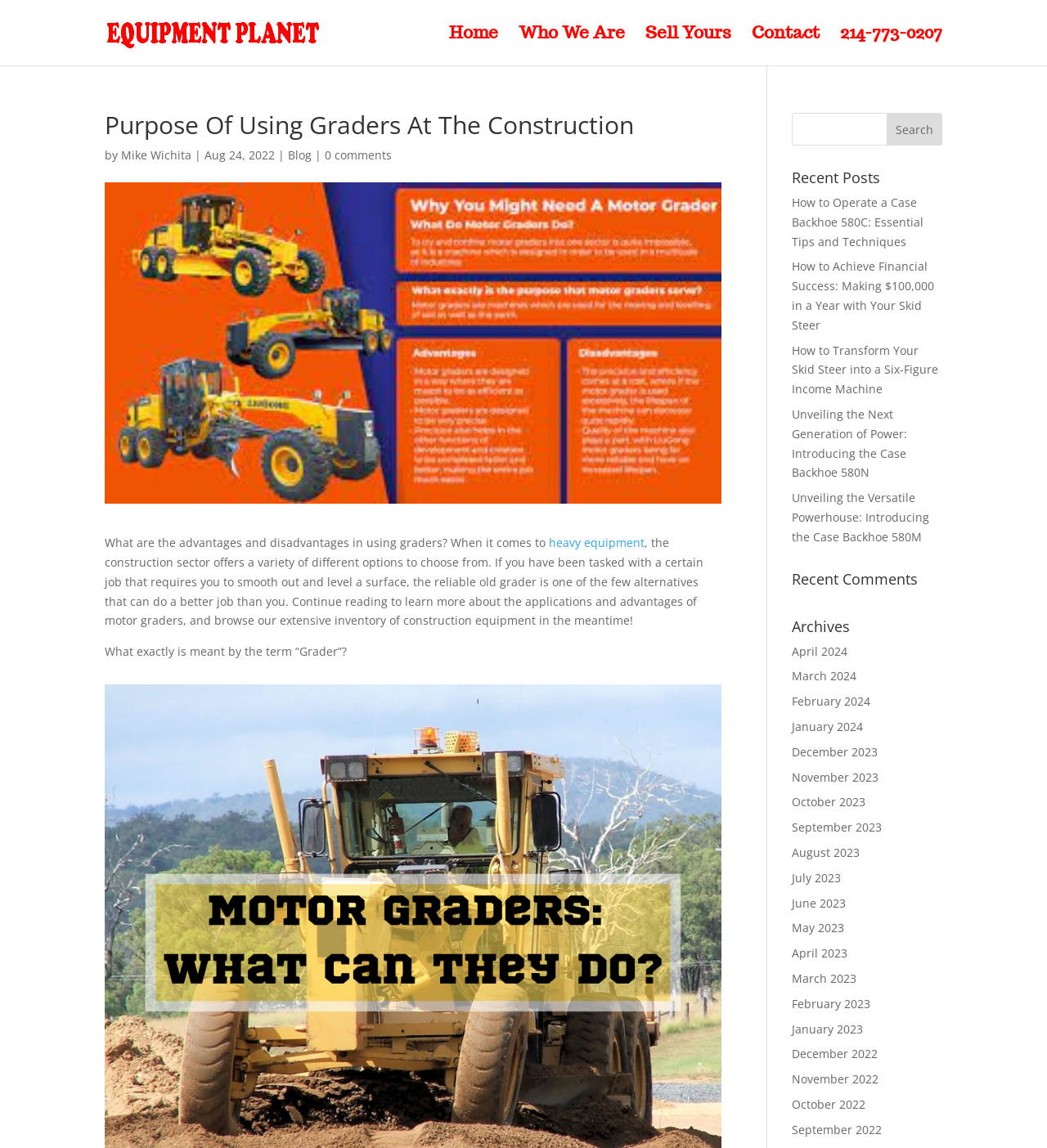Please give a short response to the question using one word or a phrase:
What is the purpose of the search bar on the webpage?

To search the website